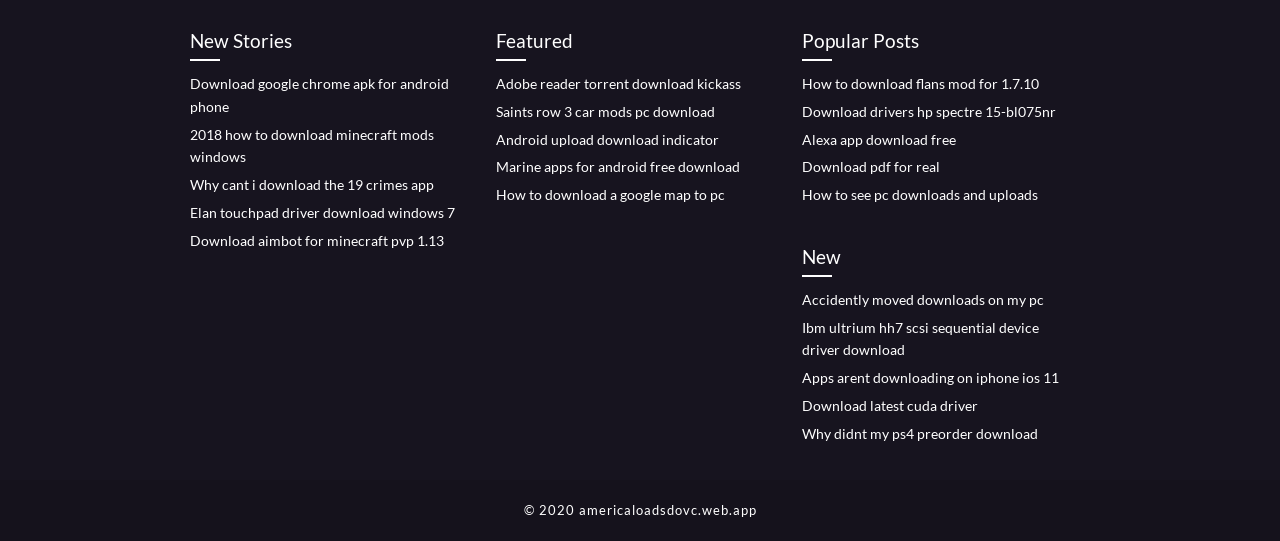How many categories of links are present on the webpage?
Based on the image, respond with a single word or phrase.

3